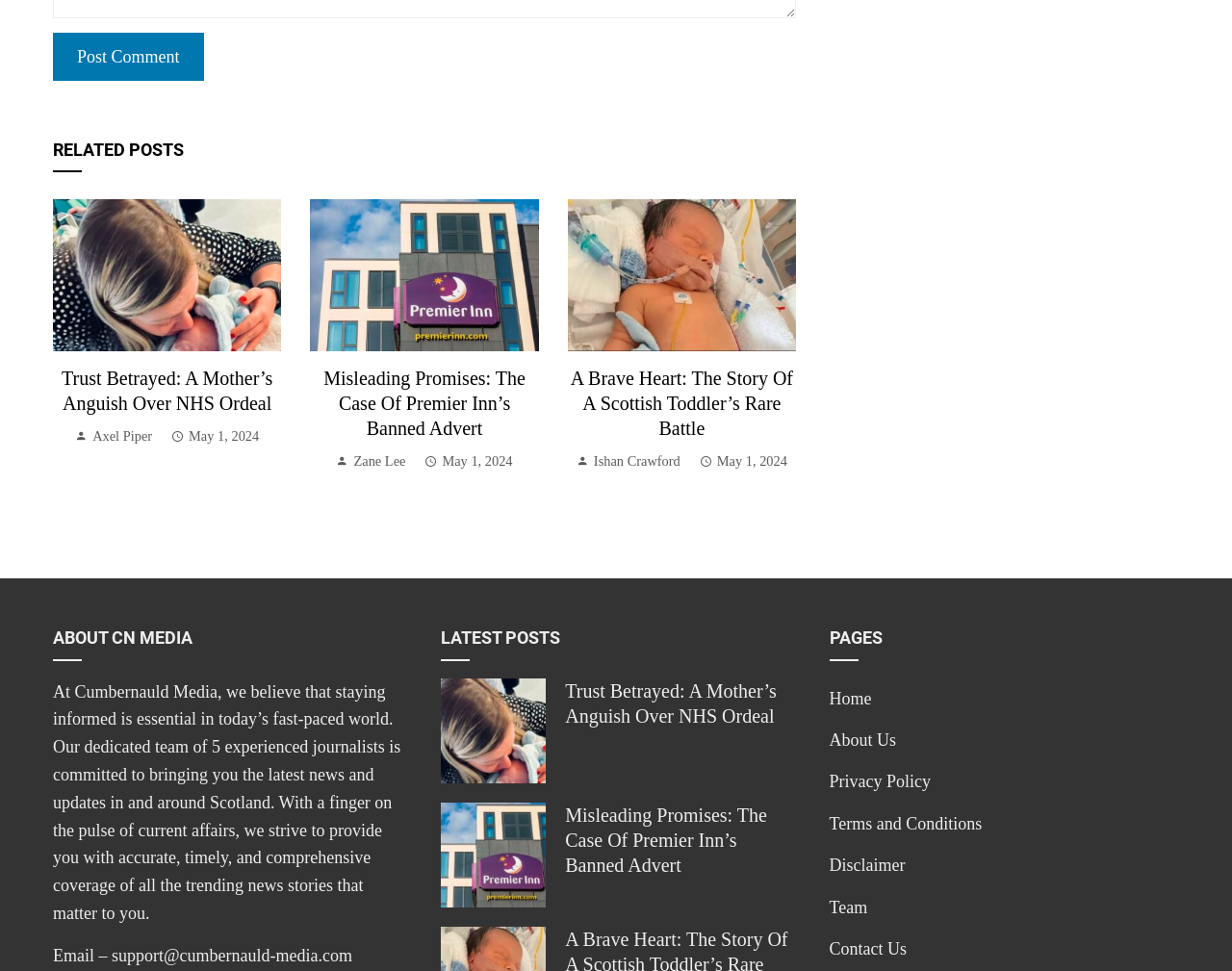Given the description "name="submit" value="Post Comment"", provide the bounding box coordinates of the corresponding UI element.

[0.043, 0.033, 0.165, 0.083]